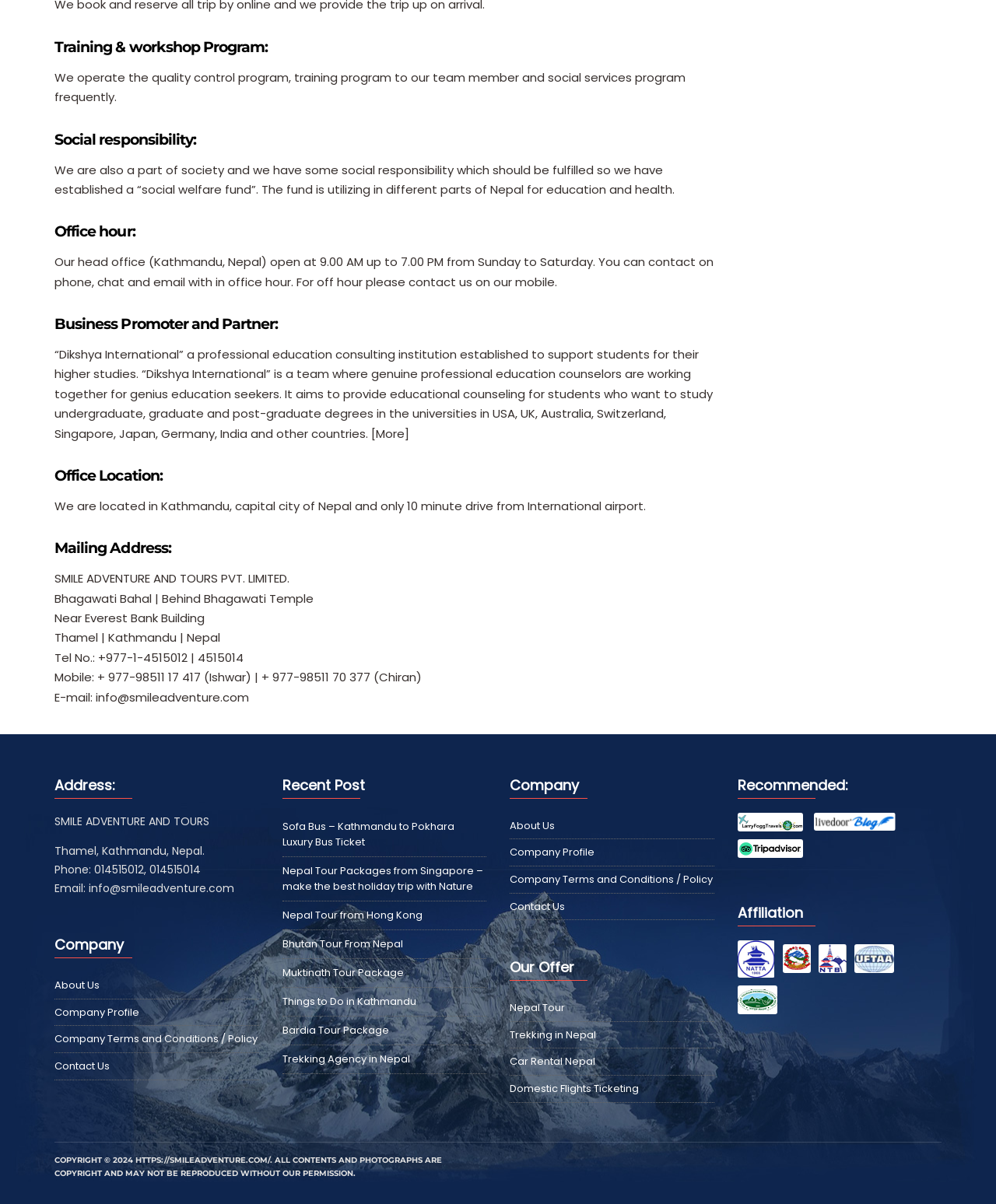Please identify the bounding box coordinates of the clickable region that I should interact with to perform the following instruction: "Click on 'About Us'". The coordinates should be expressed as four float numbers between 0 and 1, i.e., [left, top, right, bottom].

[0.055, 0.812, 0.1, 0.824]